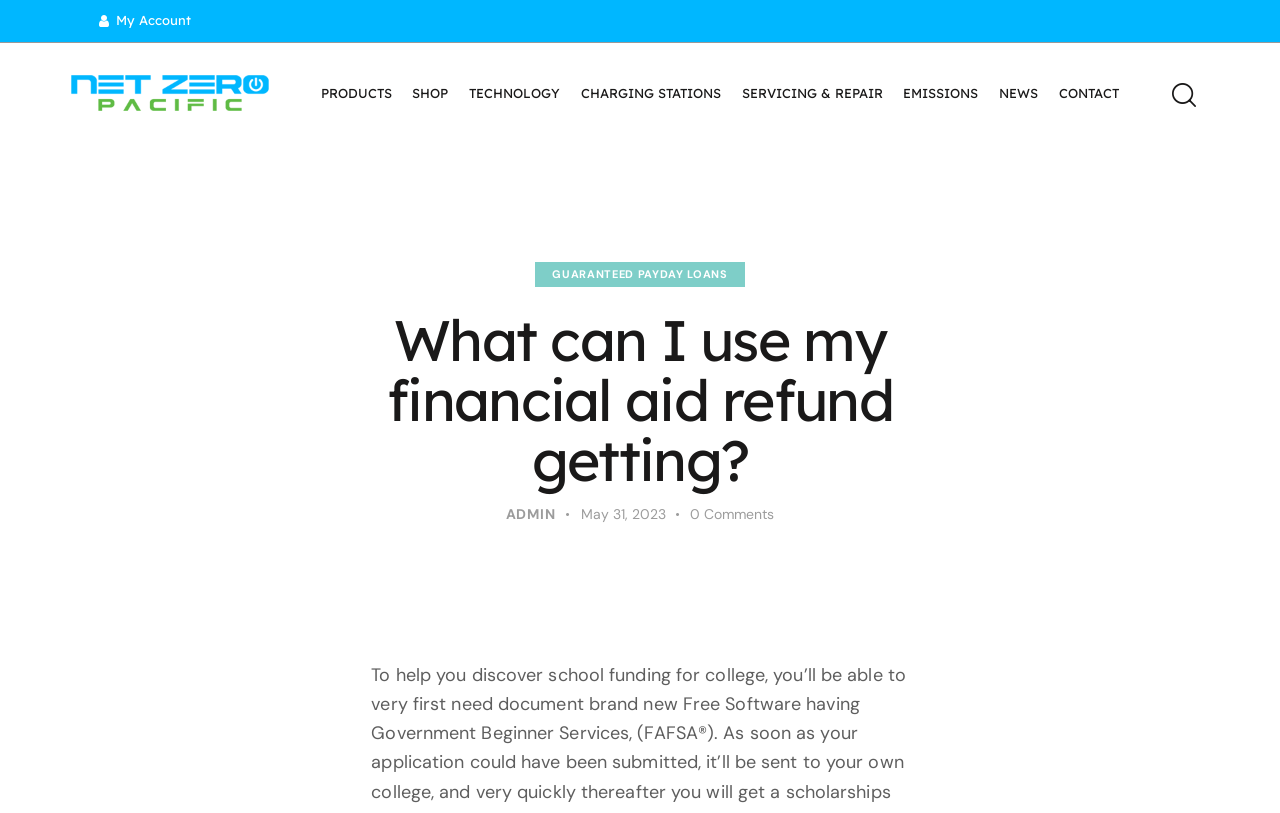How many comments are there on the webpage?
Please use the image to provide an in-depth answer to the question.

I found the number of comments by looking at the link labeled '0Comments' located below the main heading.